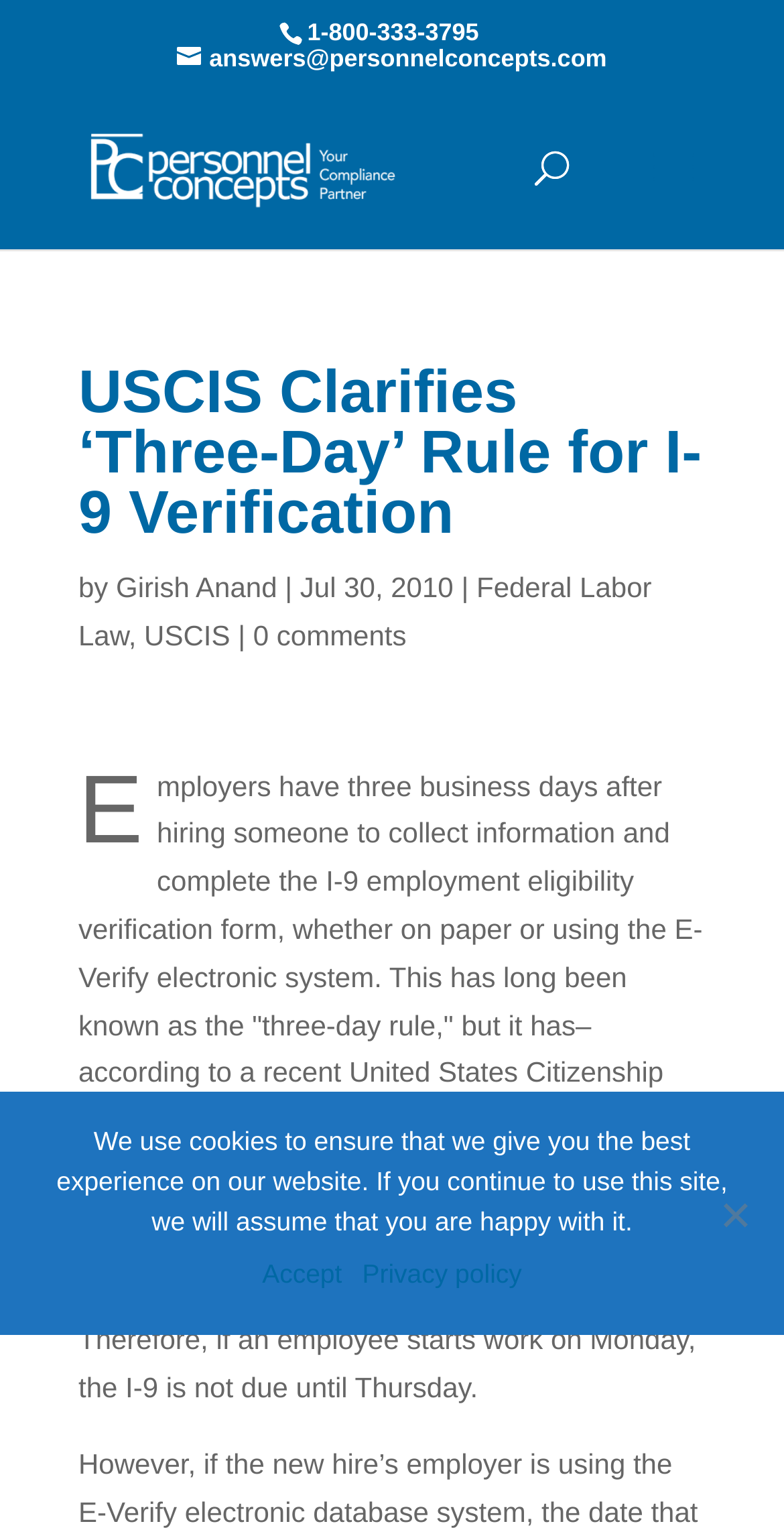Please determine the bounding box of the UI element that matches this description: Federal Labor Law. The coordinates should be given as (top-left x, top-left y, bottom-right x, bottom-right y), with all values between 0 and 1.

[0.1, 0.372, 0.831, 0.424]